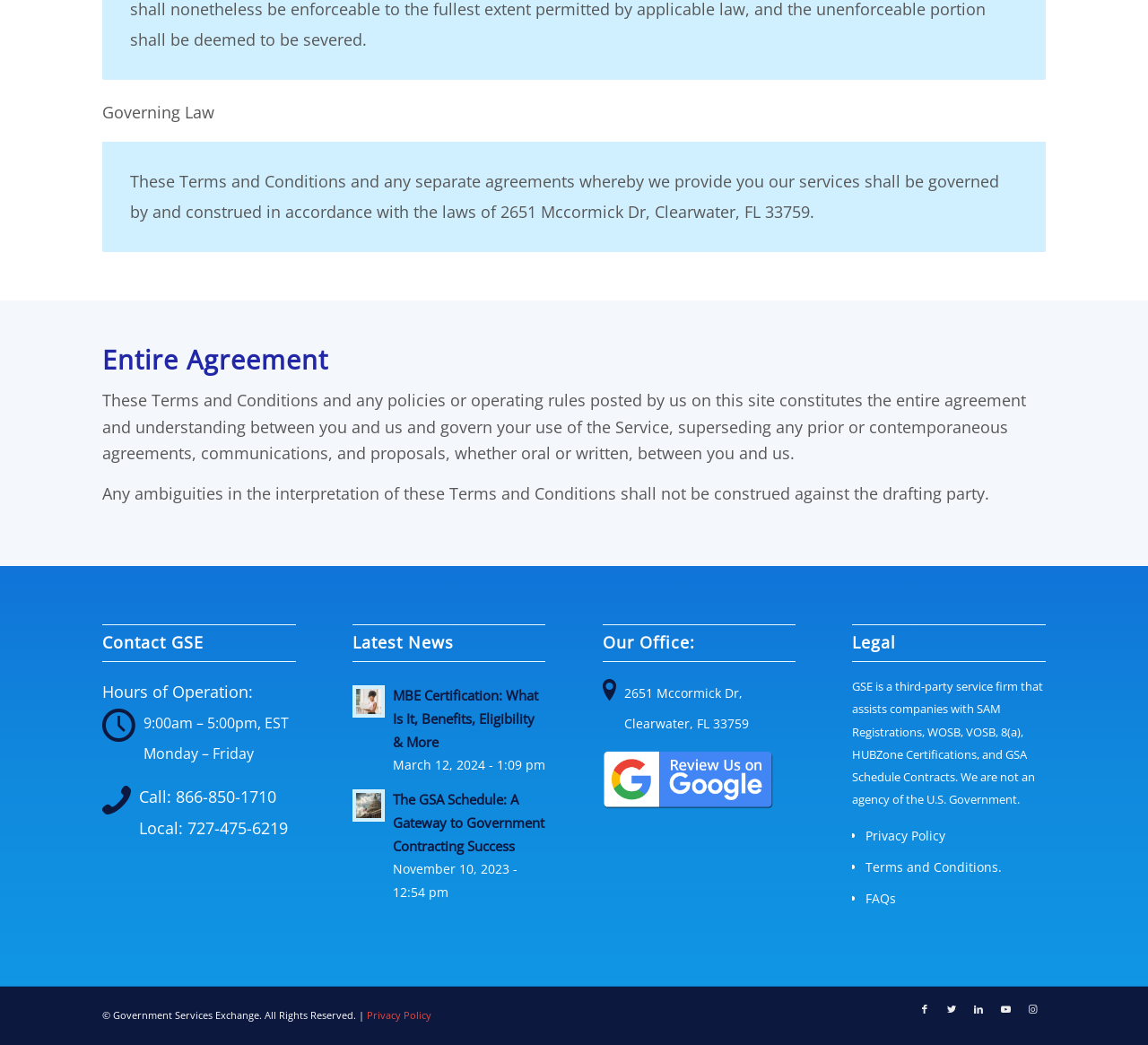Given the element description "Governing Law" in the screenshot, predict the bounding box coordinates of that UI element.

[0.089, 0.093, 0.911, 0.122]